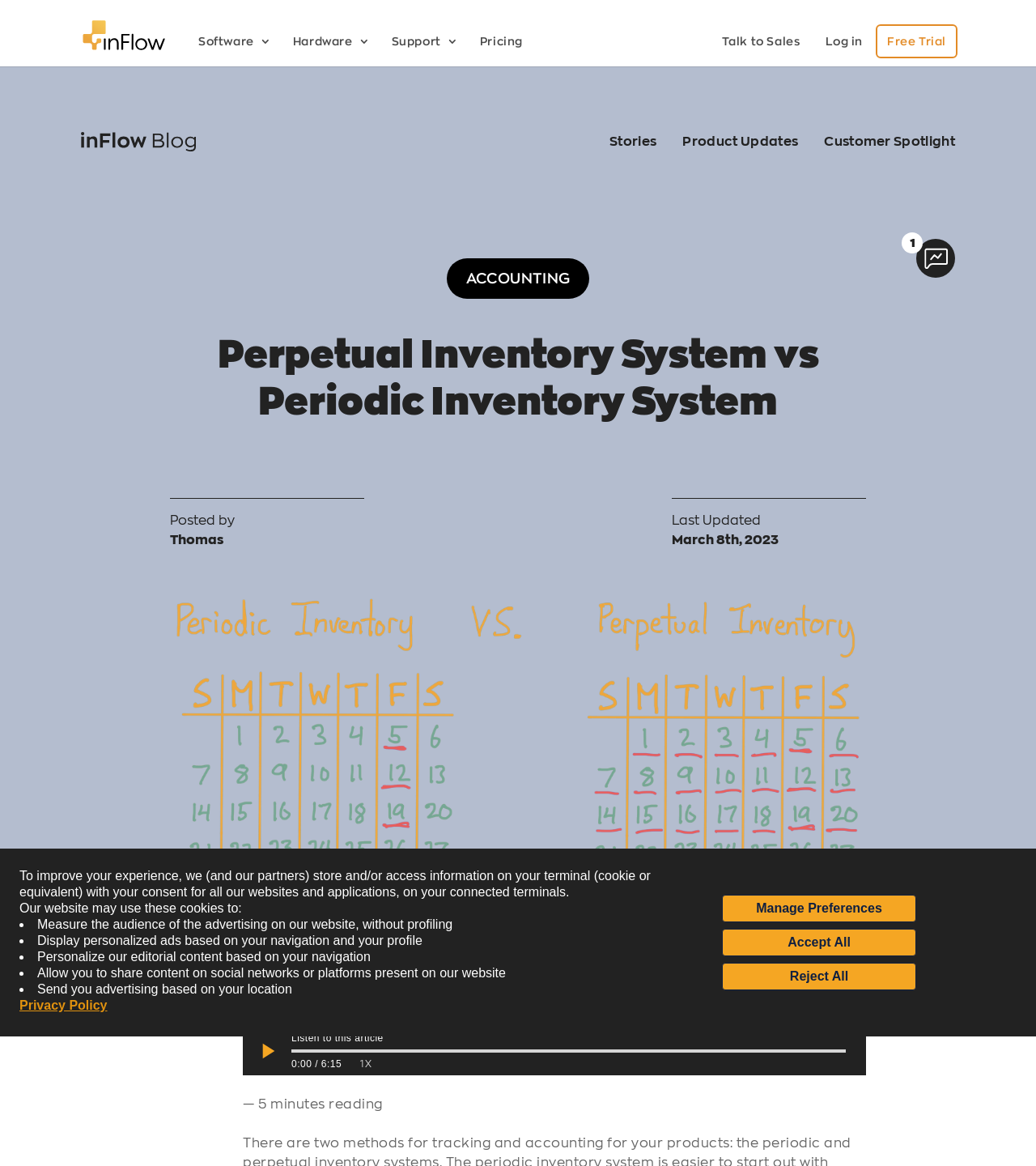Can you provide the bounding box coordinates for the element that should be clicked to implement the instruction: "Click the 'Free Trial' button"?

[0.845, 0.021, 0.924, 0.05]